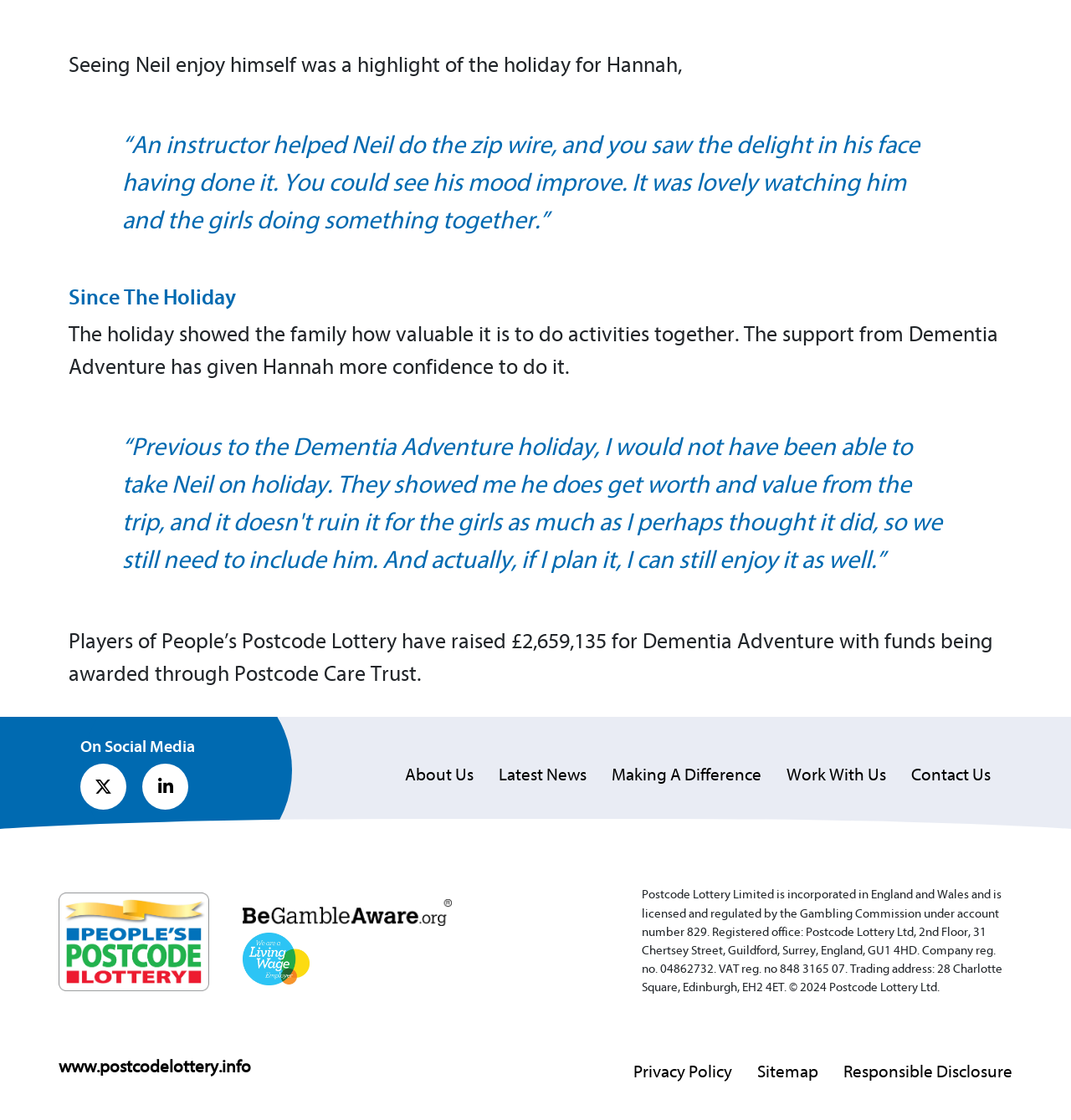Find the bounding box coordinates of the clickable area required to complete the following action: "Click the Twitter link".

[0.075, 0.682, 0.118, 0.723]